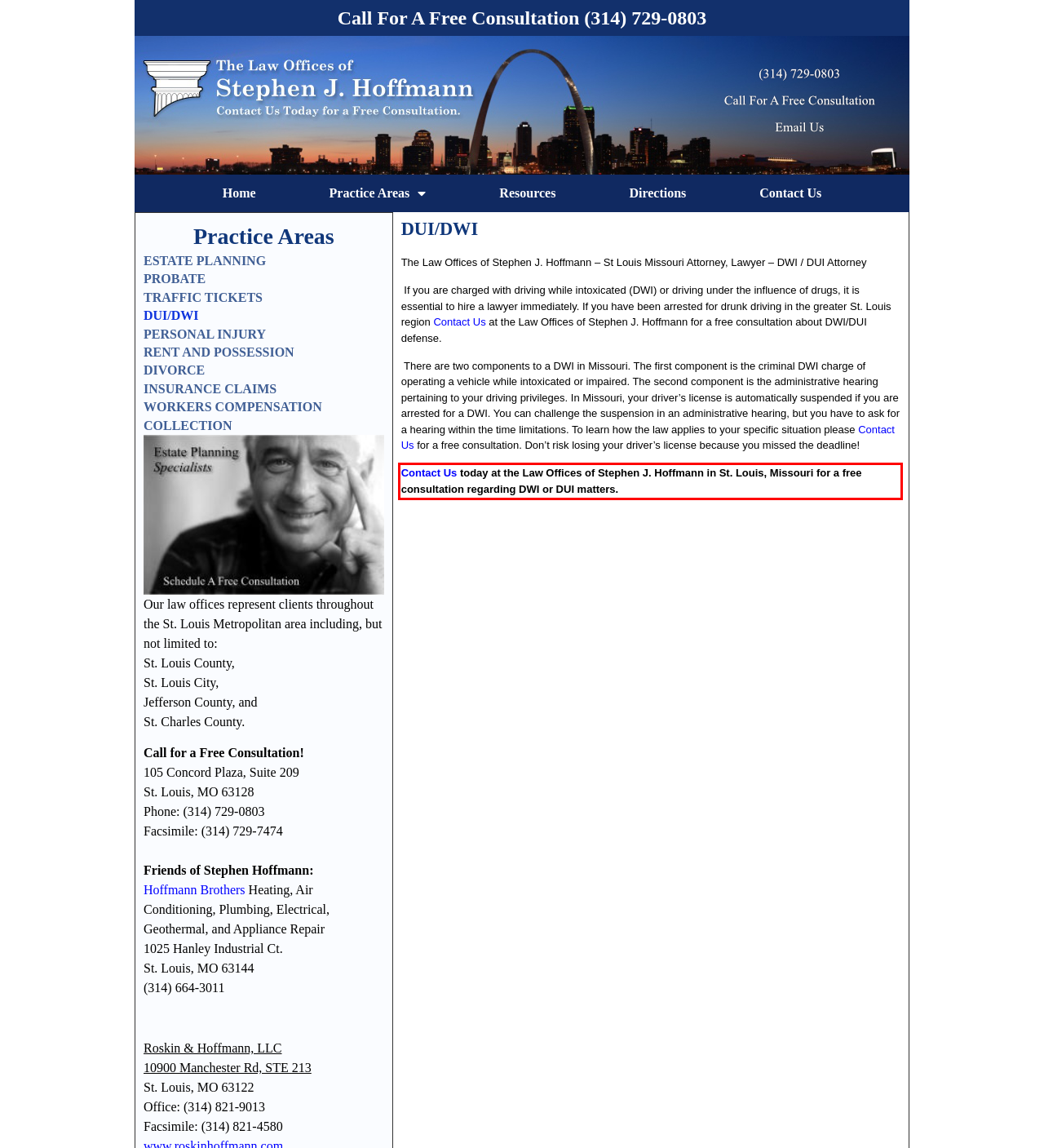In the screenshot of the webpage, find the red bounding box and perform OCR to obtain the text content restricted within this red bounding box.

Contact Us today at the Law Offices of Stephen J. Hoffmann in St. Louis, Missouri for a free consultation regarding DWI or DUI matters.